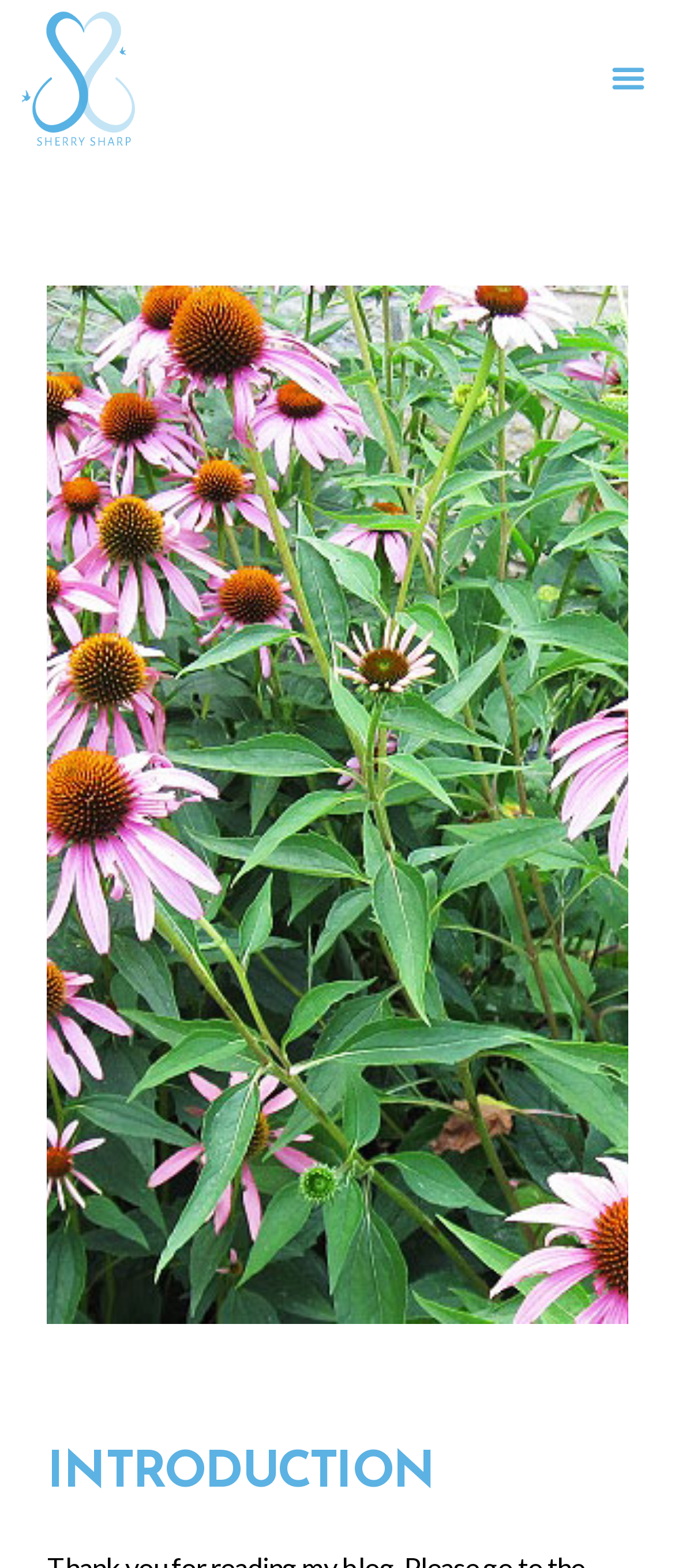Determine the bounding box of the UI component based on this description: "Menu". The bounding box coordinates should be four float values between 0 and 1, i.e., [left, top, right, bottom].

[0.893, 0.033, 0.97, 0.066]